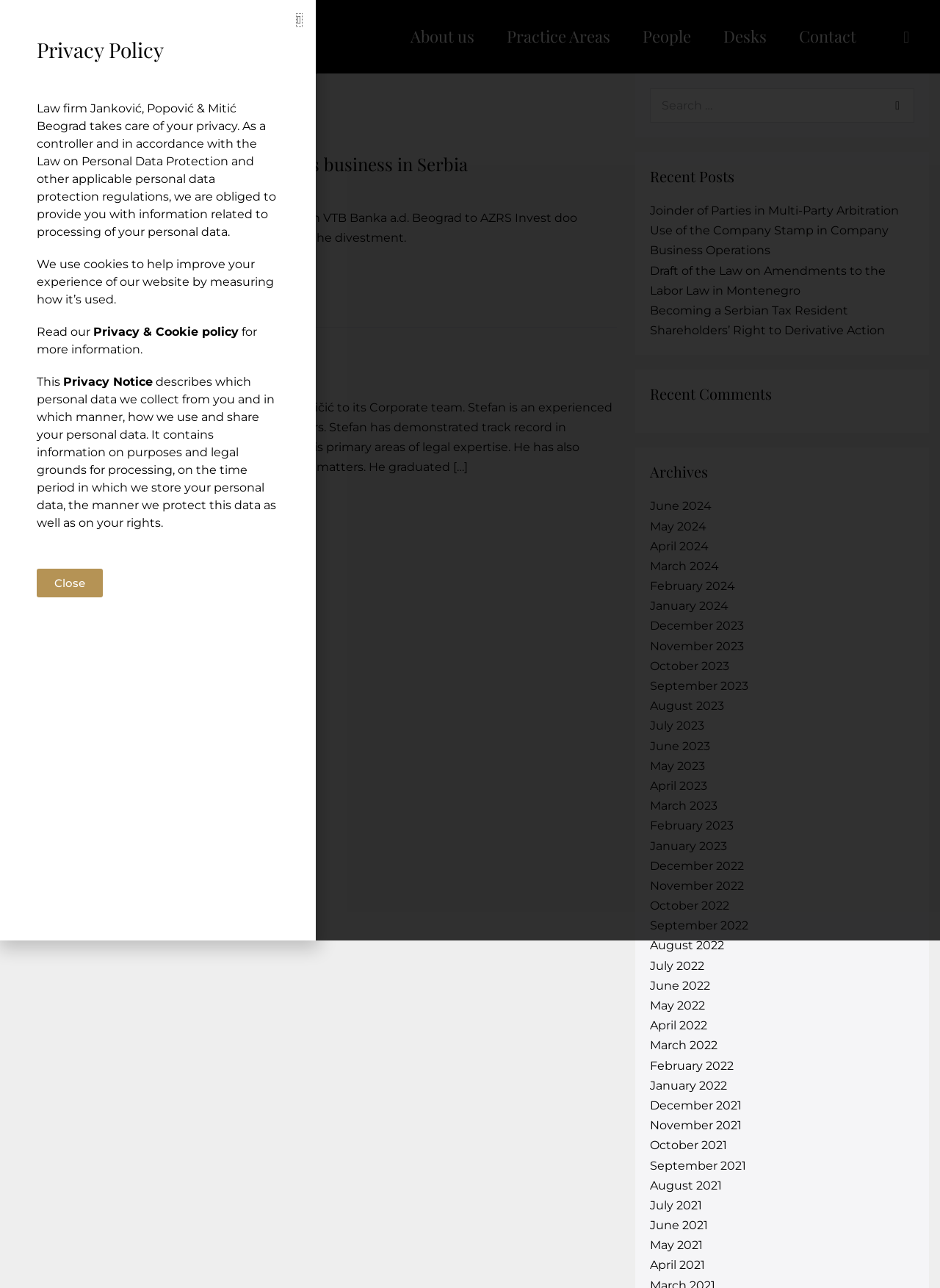How many links are there in the 'Recent Posts' section?
Please answer the question with a single word or phrase, referencing the image.

5